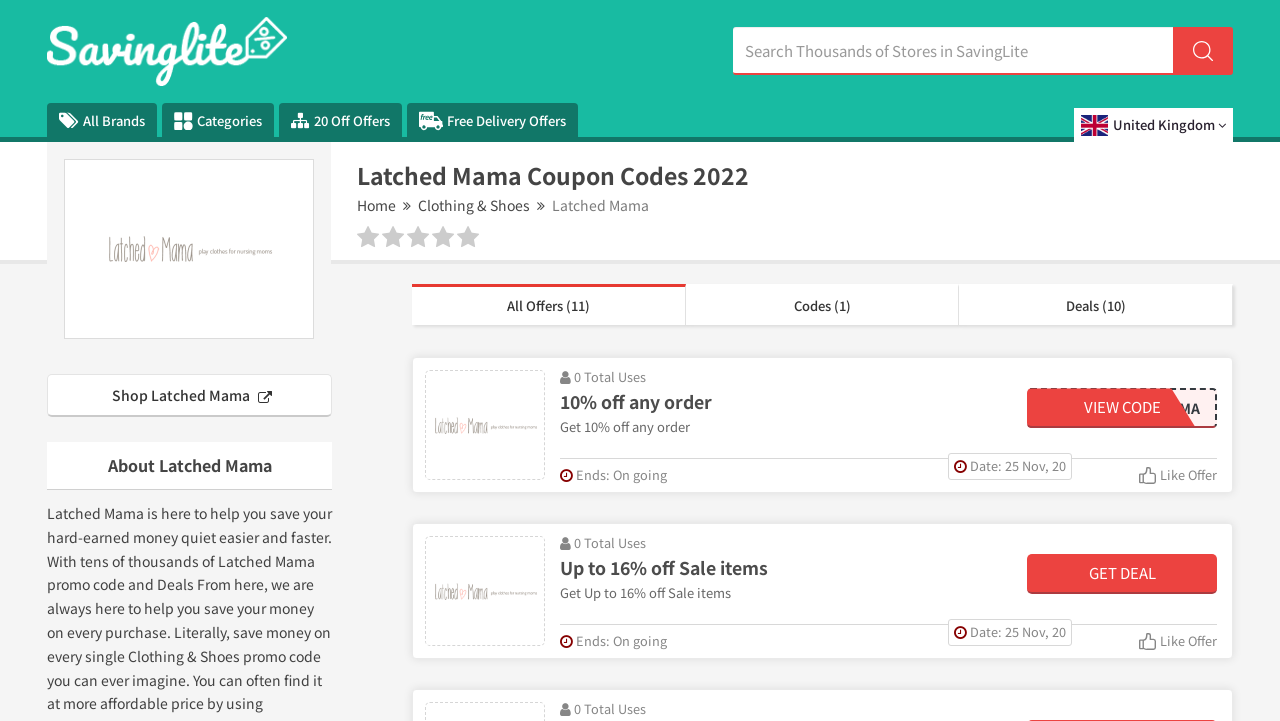Refer to the image and provide an in-depth answer to the question: 
What is the name of the brand featured on this webpage?

The webpage prominently displays the name 'Latched Mama' throughout its content, including in the headings, links, and descriptions. This suggests that Latched Mama is the brand being featured on this webpage, and that the webpage is dedicated to providing voucher codes and deals for this brand.